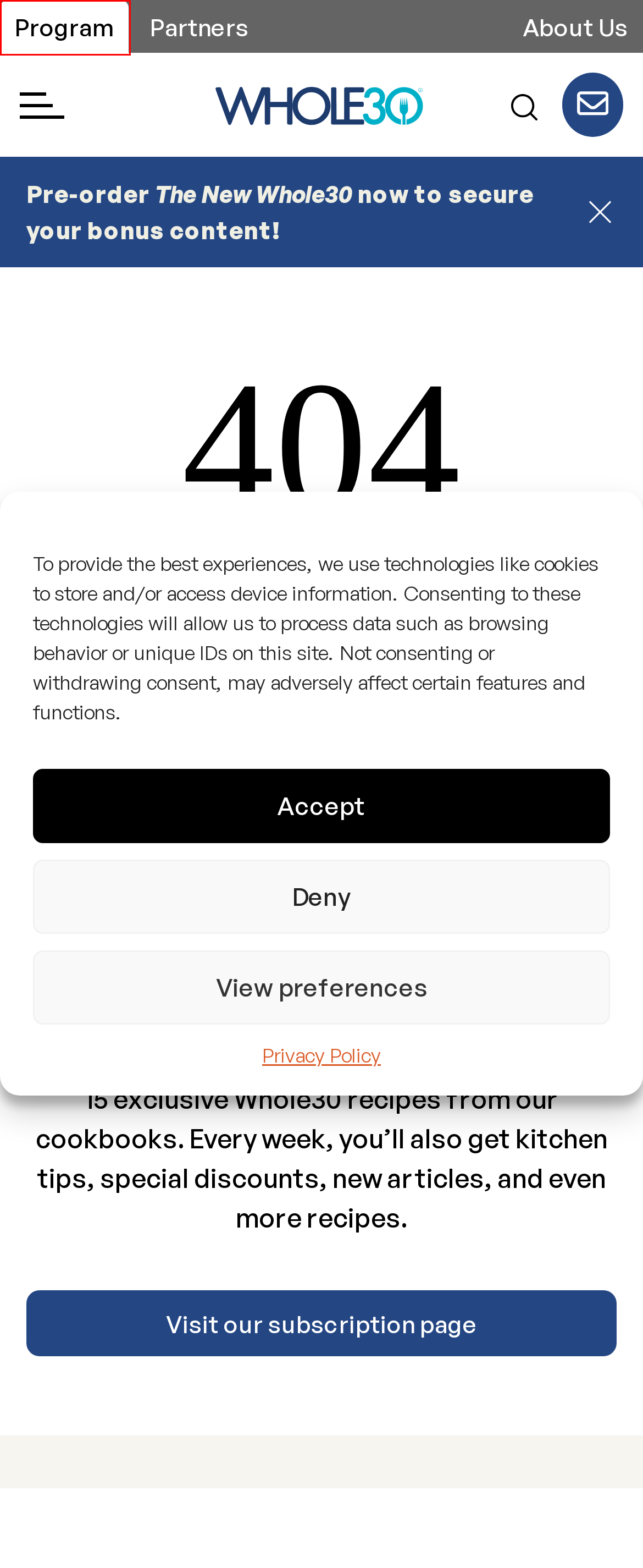You are provided with a screenshot of a webpage highlighting a UI element with a red bounding box. Choose the most suitable webpage description that matches the new page after clicking the element in the bounding box. Here are the candidates:
A. Made By Whole30 meals makes your life easier and more delicious
B. Whole30 Approved Application - The Whole30® Program
C. The Official "Can I Have" Guide to Whole30 Compatible Foods
D. Whole30 Approved Partners
E. The Whole30 Program
F. About Whole30
G. The New Whole30 - The Whole30® Program
H. Privacy Policy - The Whole30® Program

E